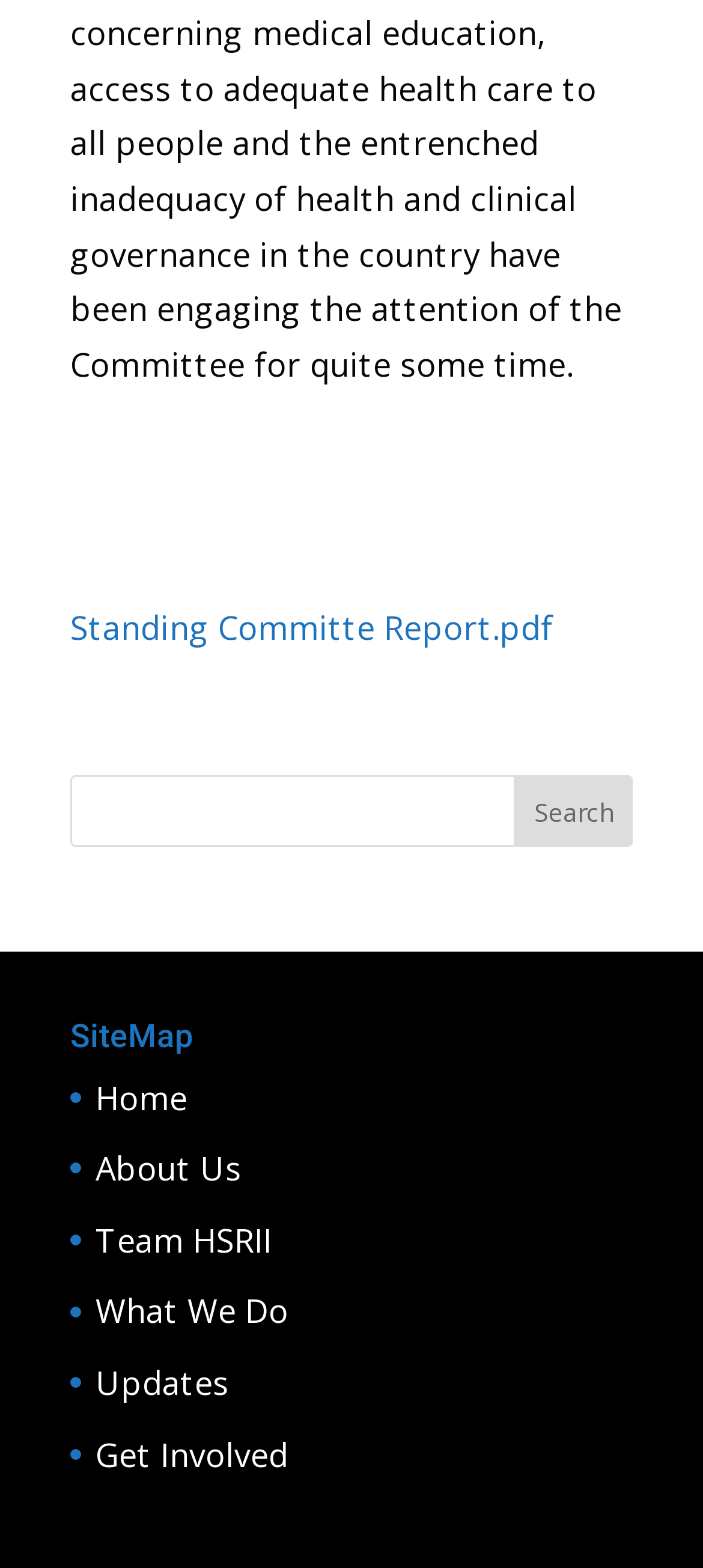Identify the bounding box for the UI element specified in this description: "Services". The coordinates must be four float numbers between 0 and 1, formatted as [left, top, right, bottom].

None